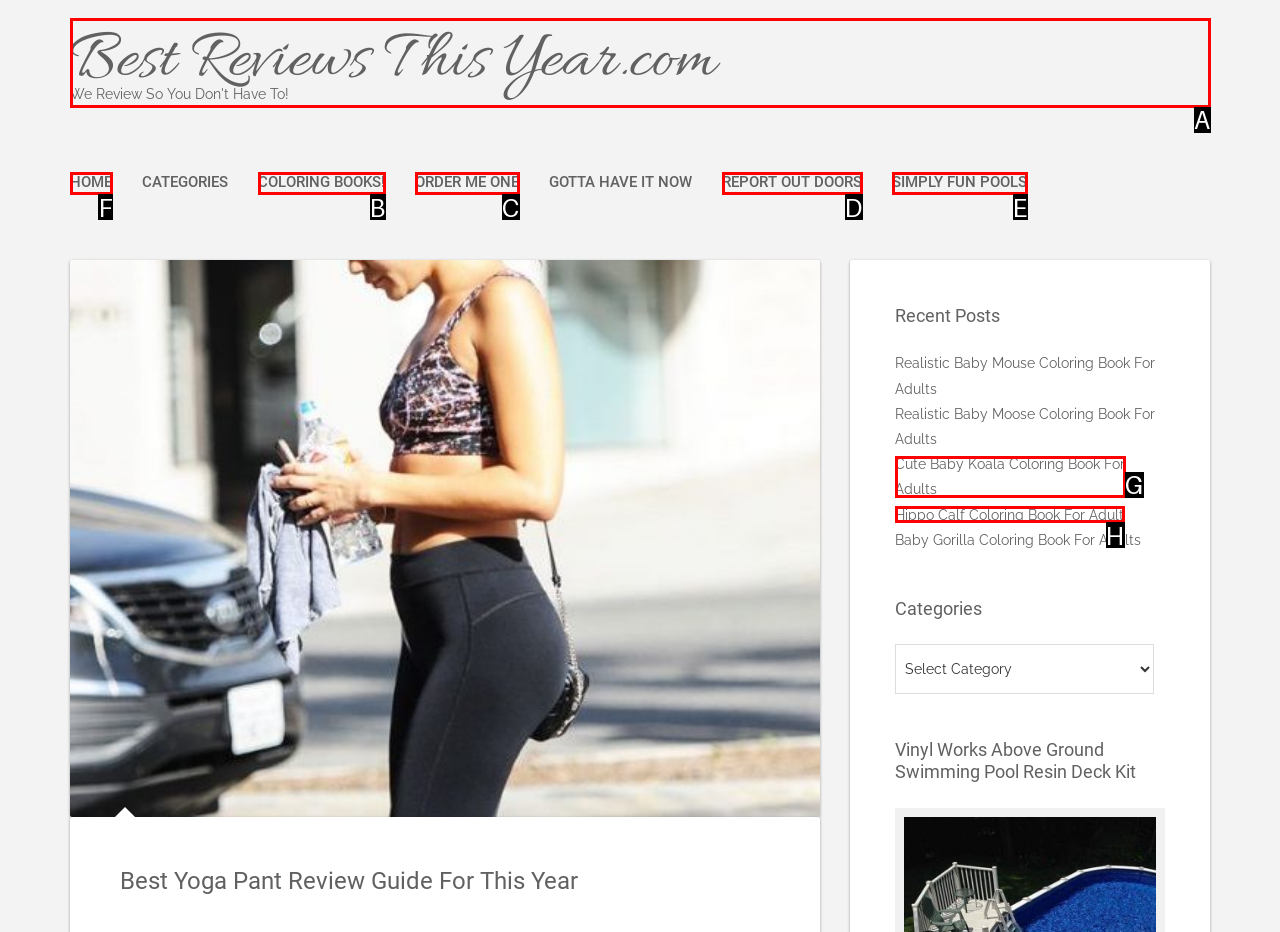Find the option you need to click to complete the following instruction: go to home page
Answer with the corresponding letter from the choices given directly.

F